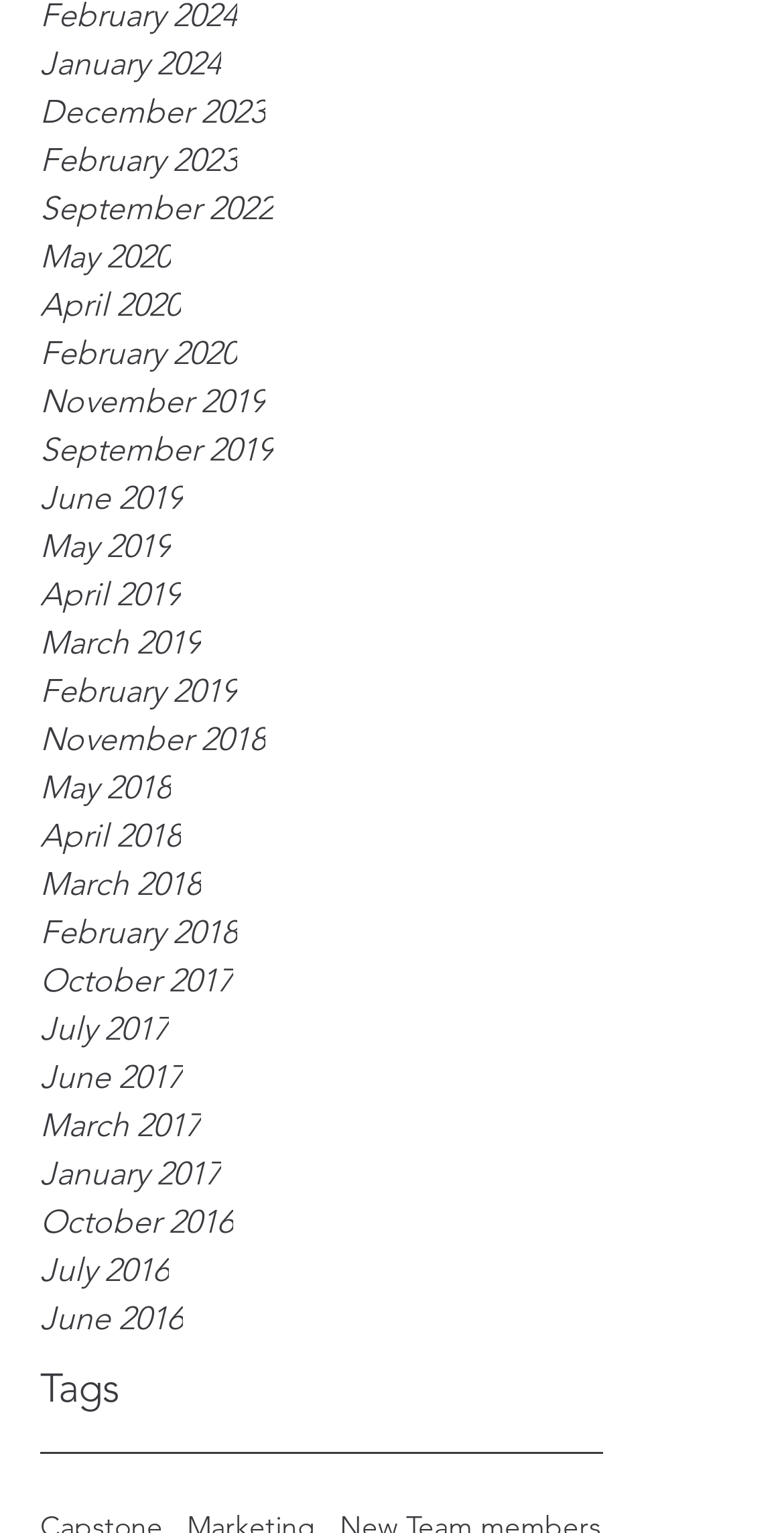Please provide the bounding box coordinates for the element that needs to be clicked to perform the instruction: "view December 2023". The coordinates must consist of four float numbers between 0 and 1, formatted as [left, top, right, bottom].

[0.051, 0.058, 0.769, 0.089]